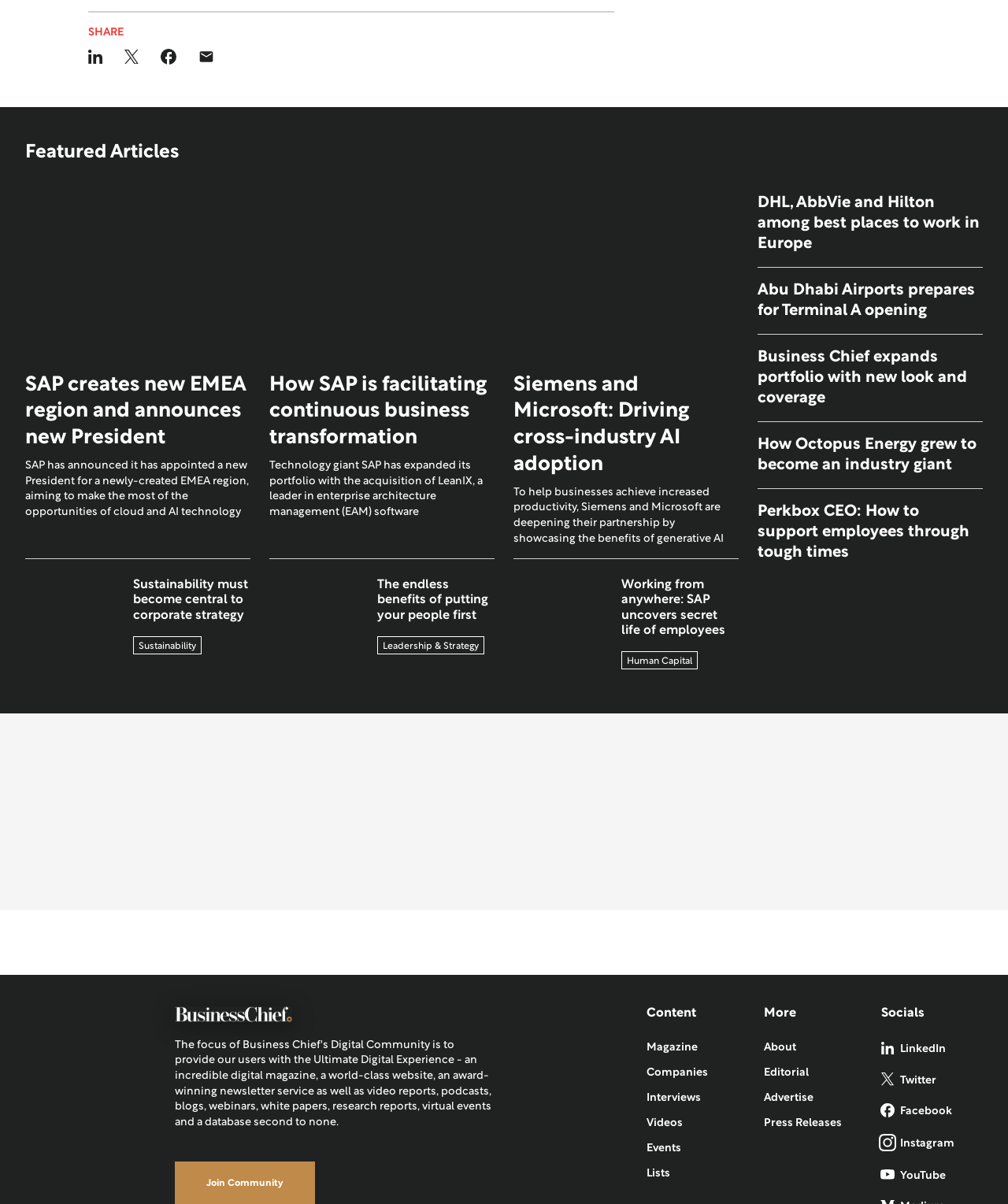Please locate the bounding box coordinates of the element that should be clicked to complete the given instruction: "Share on LinkedIn".

[0.088, 0.037, 0.102, 0.058]